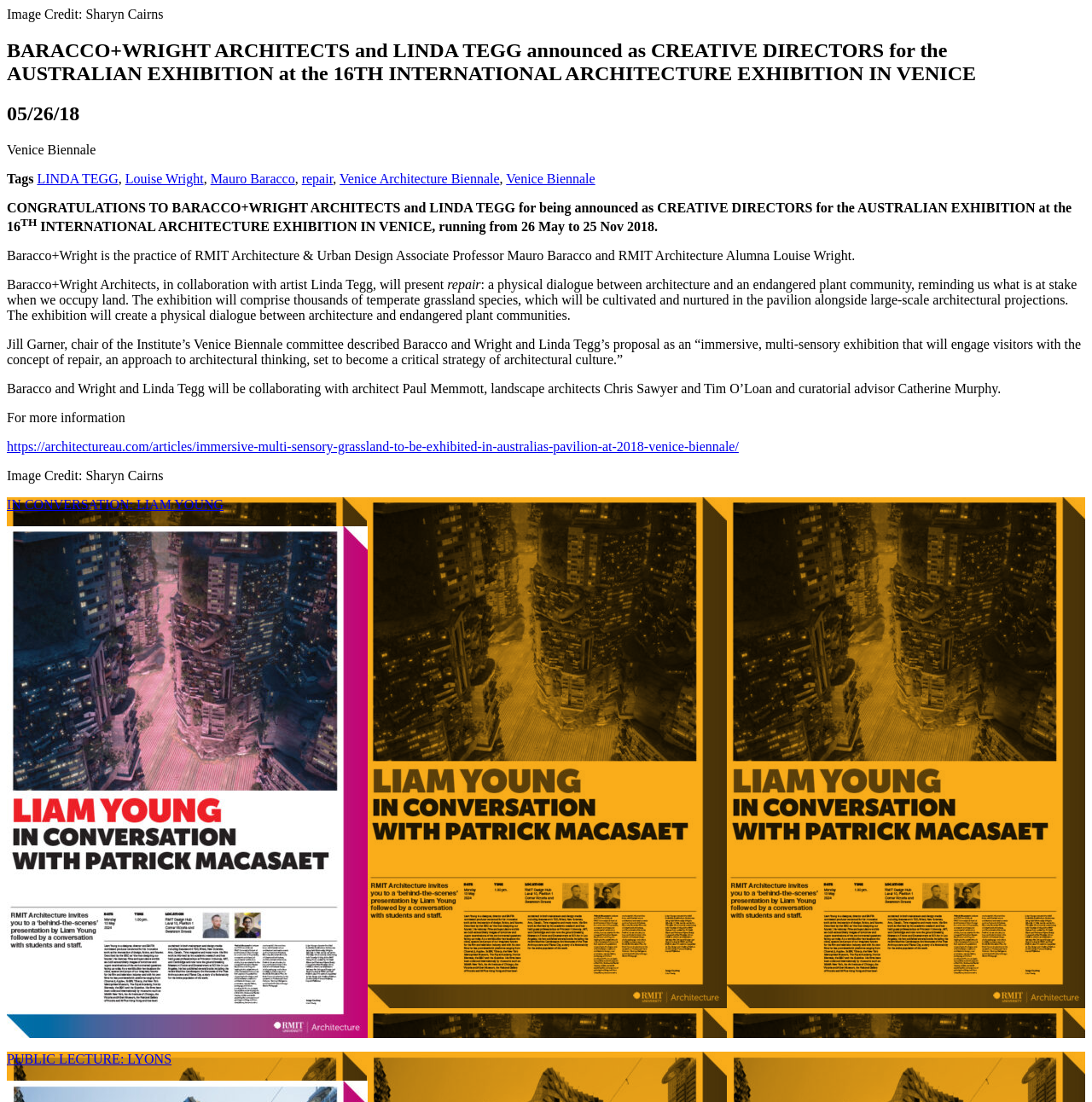Bounding box coordinates must be specified in the format (top-left x, top-left y, bottom-right x, bottom-right y). All values should be floating point numbers between 0 and 1. What are the bounding box coordinates of the UI element described as: IN CONVERSATION: LIAM YOUNG

[0.006, 0.451, 0.994, 0.942]